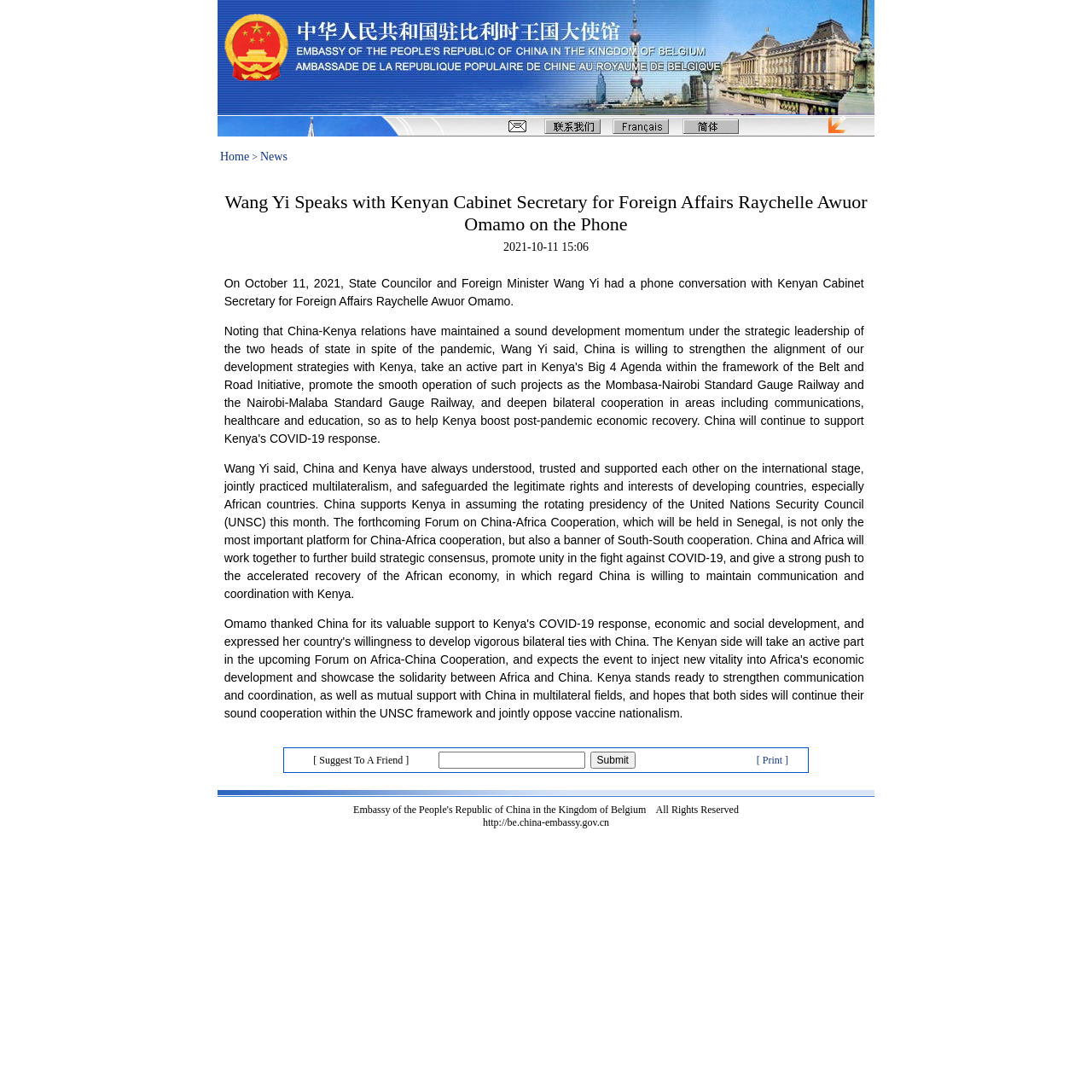Locate the bounding box of the UI element described by: "[ Print ]" in the given webpage screenshot.

[0.693, 0.69, 0.722, 0.701]